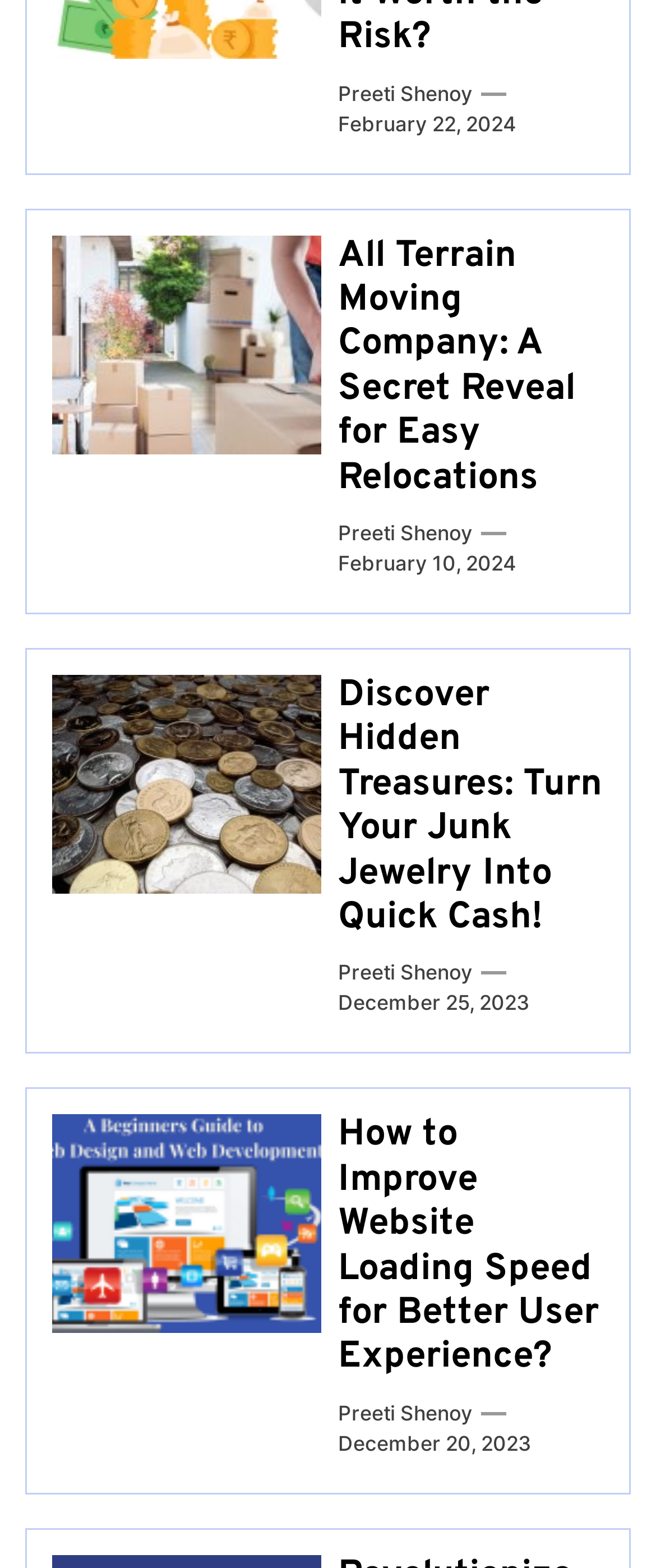Determine the bounding box coordinates of the clickable region to carry out the instruction: "check post by Preeti Shenoy on December 25, 2023".

[0.515, 0.63, 0.808, 0.65]